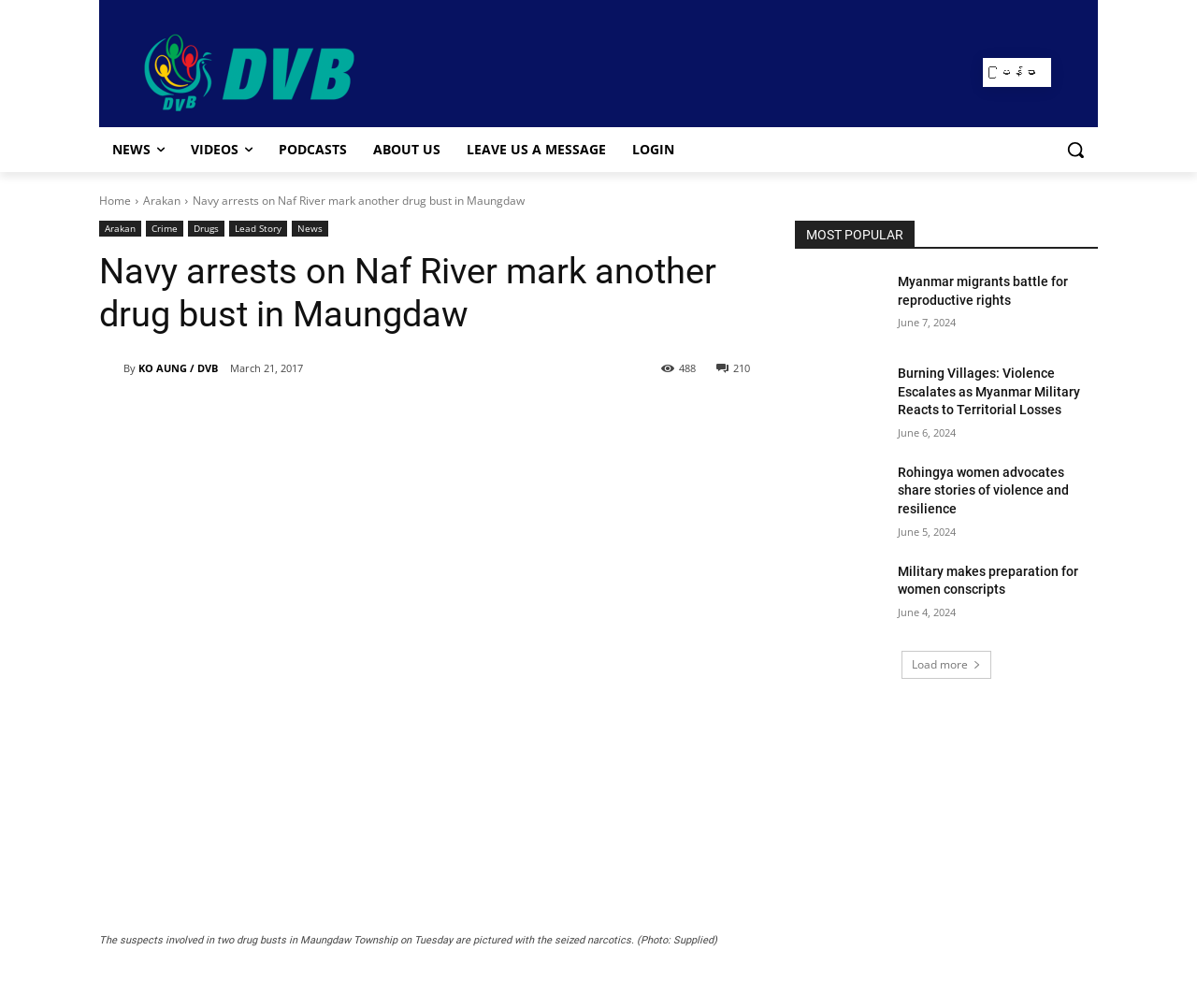Provide the bounding box coordinates of the HTML element this sentence describes: "Lead Story". The bounding box coordinates consist of four float numbers between 0 and 1, i.e., [left, top, right, bottom].

[0.191, 0.219, 0.24, 0.235]